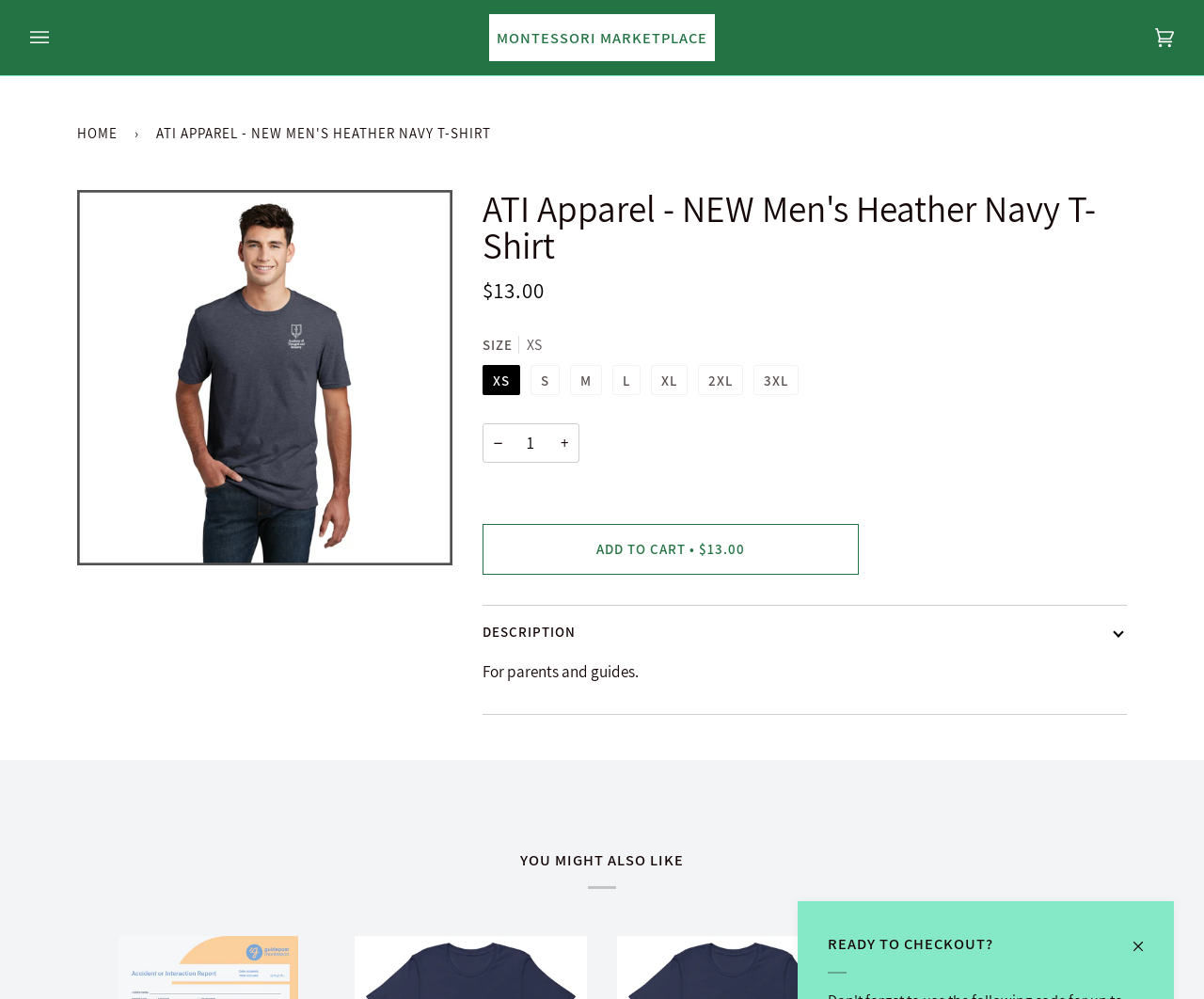Determine the bounding box coordinates of the UI element that matches the following description: "Home". The coordinates should be four float numbers between 0 and 1 in the format [left, top, right, bottom].

[0.064, 0.116, 0.103, 0.151]